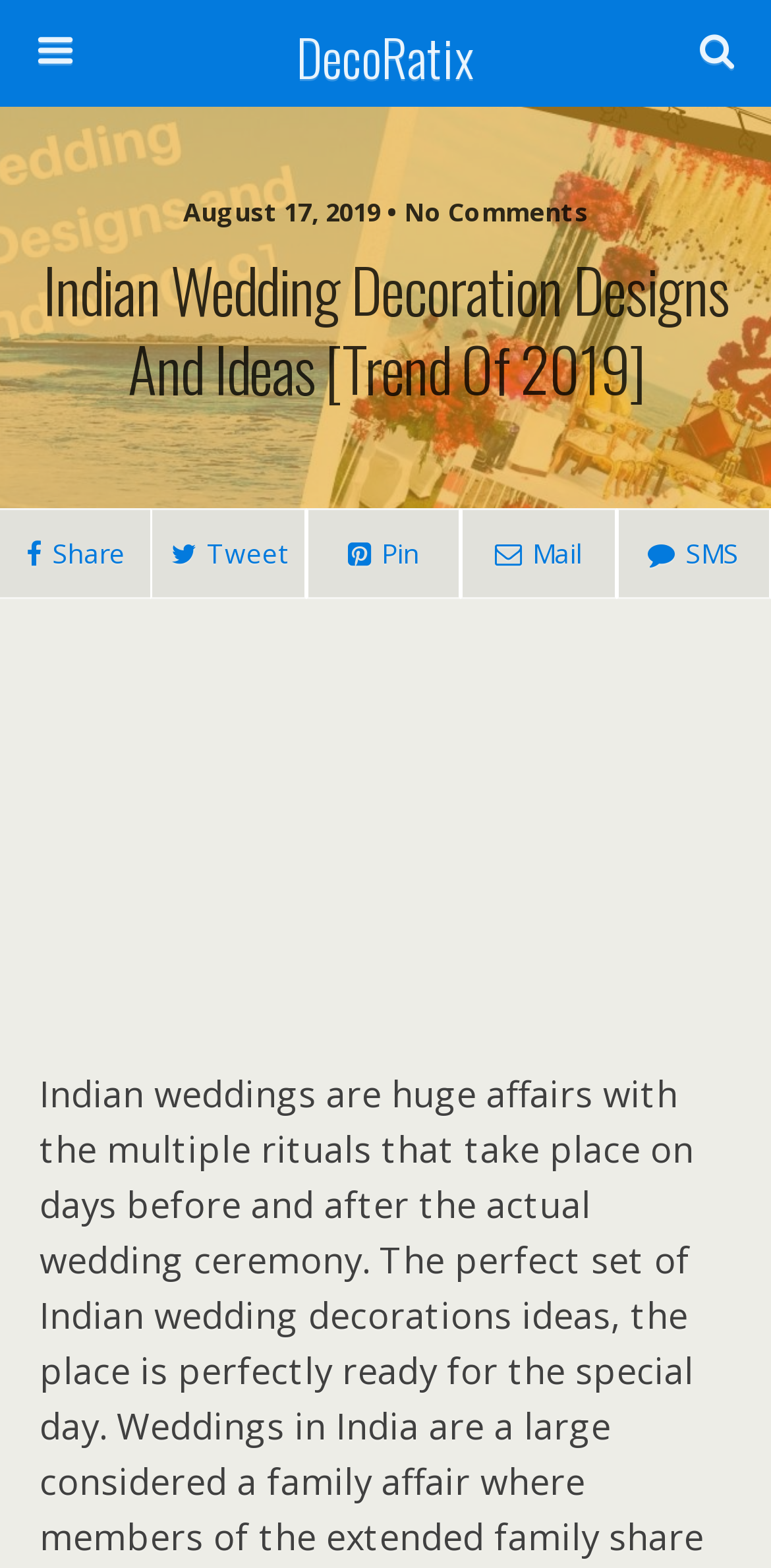What is the purpose of the textbox?
Provide a detailed answer to the question using information from the image.

The textbox is labeled 'Search this website…' which suggests that its purpose is to allow users to search for specific content within the website.